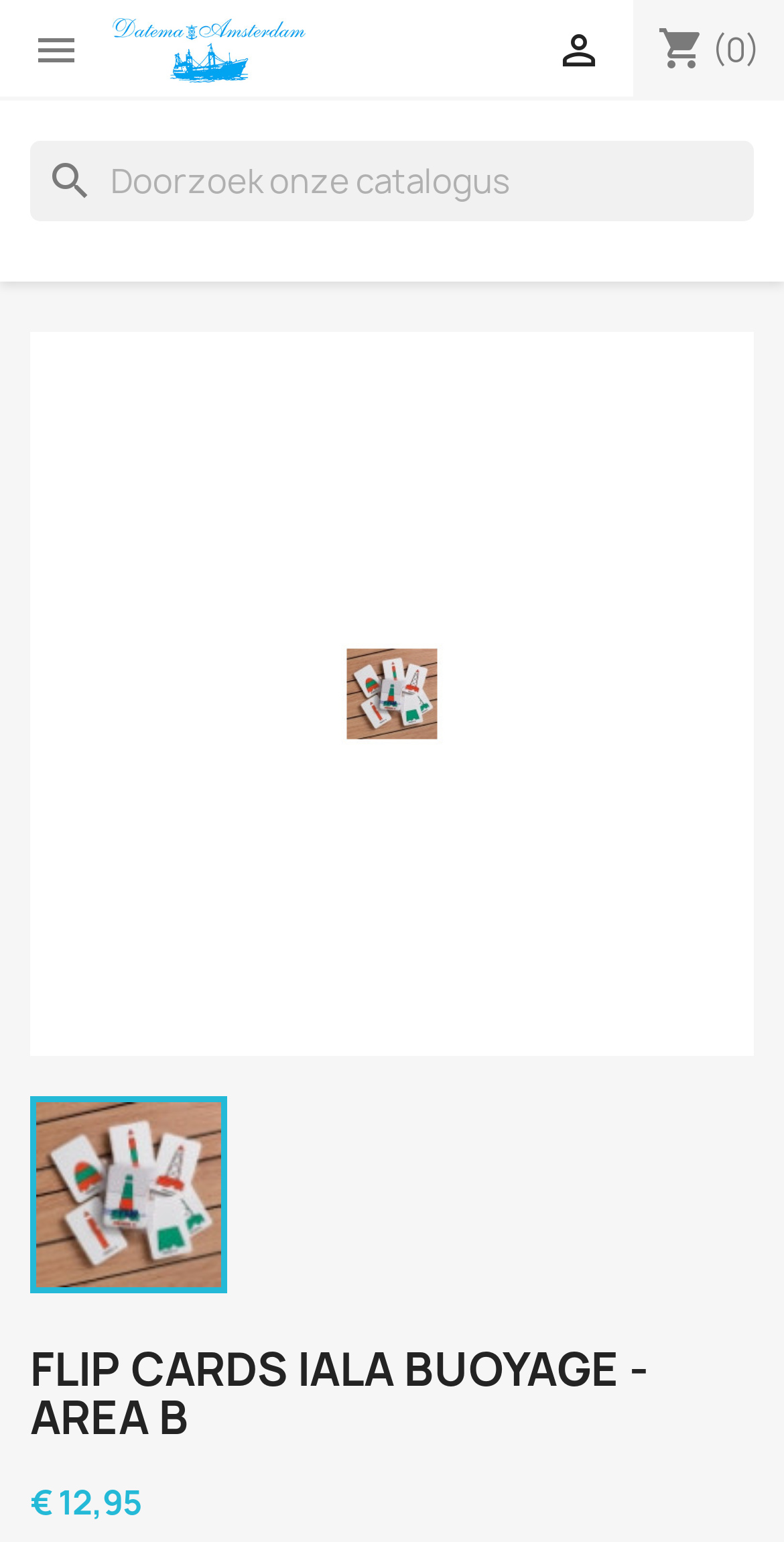What is the purpose of the icon at the top left?
Using the image, provide a concise answer in one word or a short phrase.

Menu or navigation